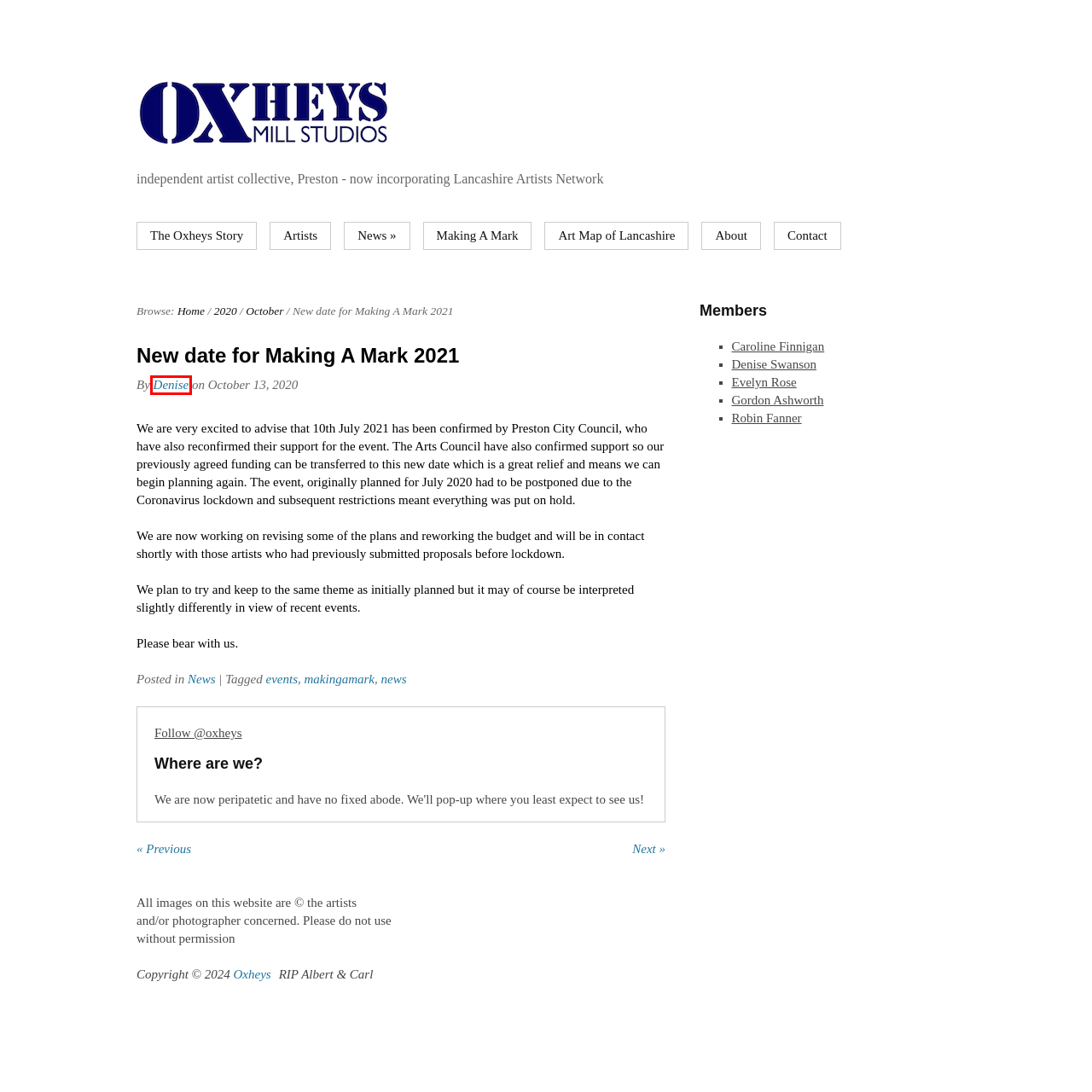You have a screenshot of a webpage with a red bounding box highlighting a UI element. Your task is to select the best webpage description that corresponds to the new webpage after clicking the element. Here are the descriptions:
A. Artists
B. Oxheys: independent artist collective, Preston – now incorporating Lancashire Artists Network
C. About
D. Contact
E. News
F. Denise
G. The Oxheys Story
H. Art Map of Lancashire

F